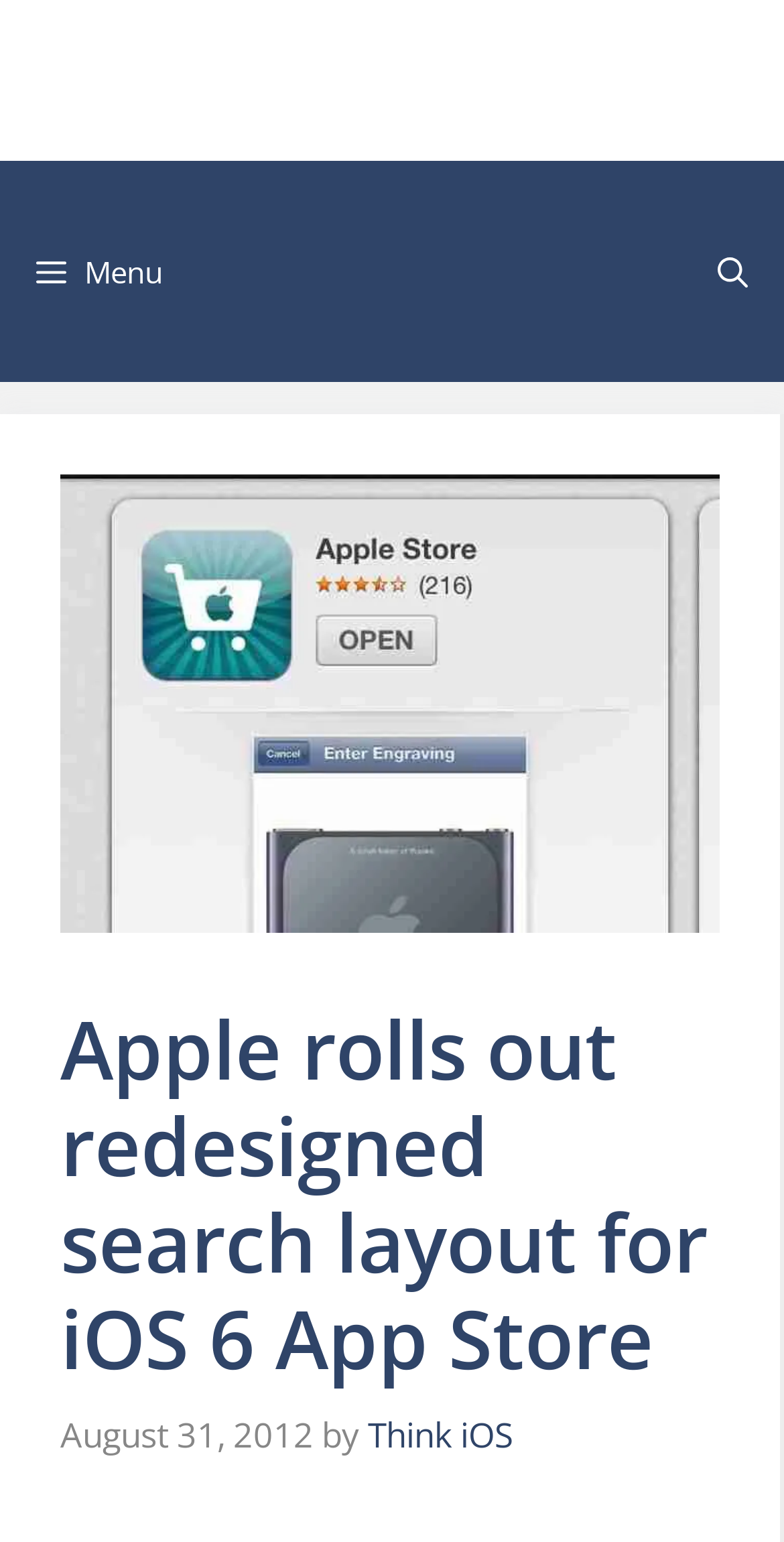Using the description "aria-label="Open Search Bar"", locate and provide the bounding box of the UI element.

[0.869, 0.104, 1.0, 0.248]